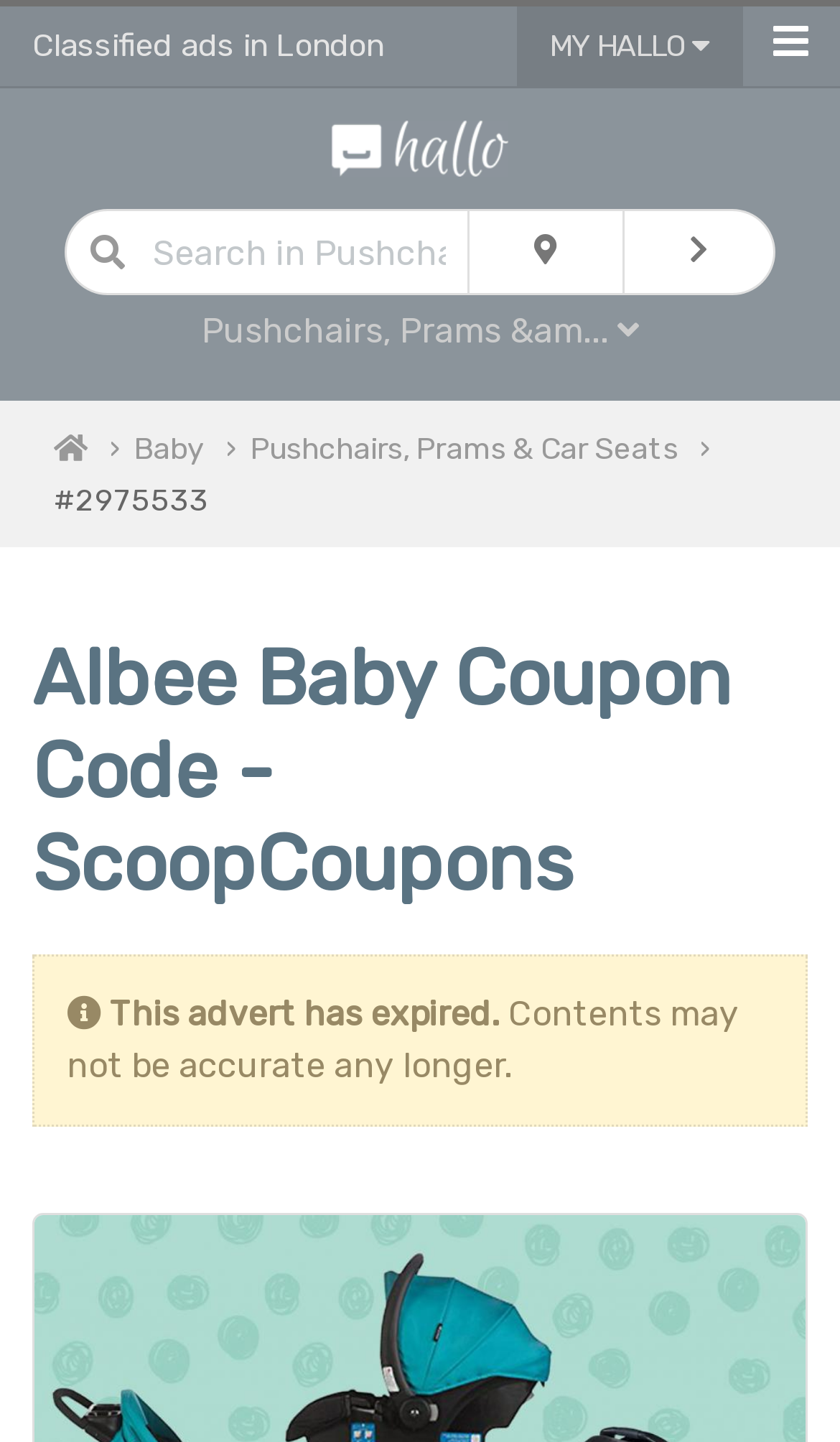Please give the bounding box coordinates of the area that should be clicked to fulfill the following instruction: "Click on Baby". The coordinates should be in the format of four float numbers from 0 to 1, i.e., [left, top, right, bottom].

[0.159, 0.299, 0.244, 0.325]